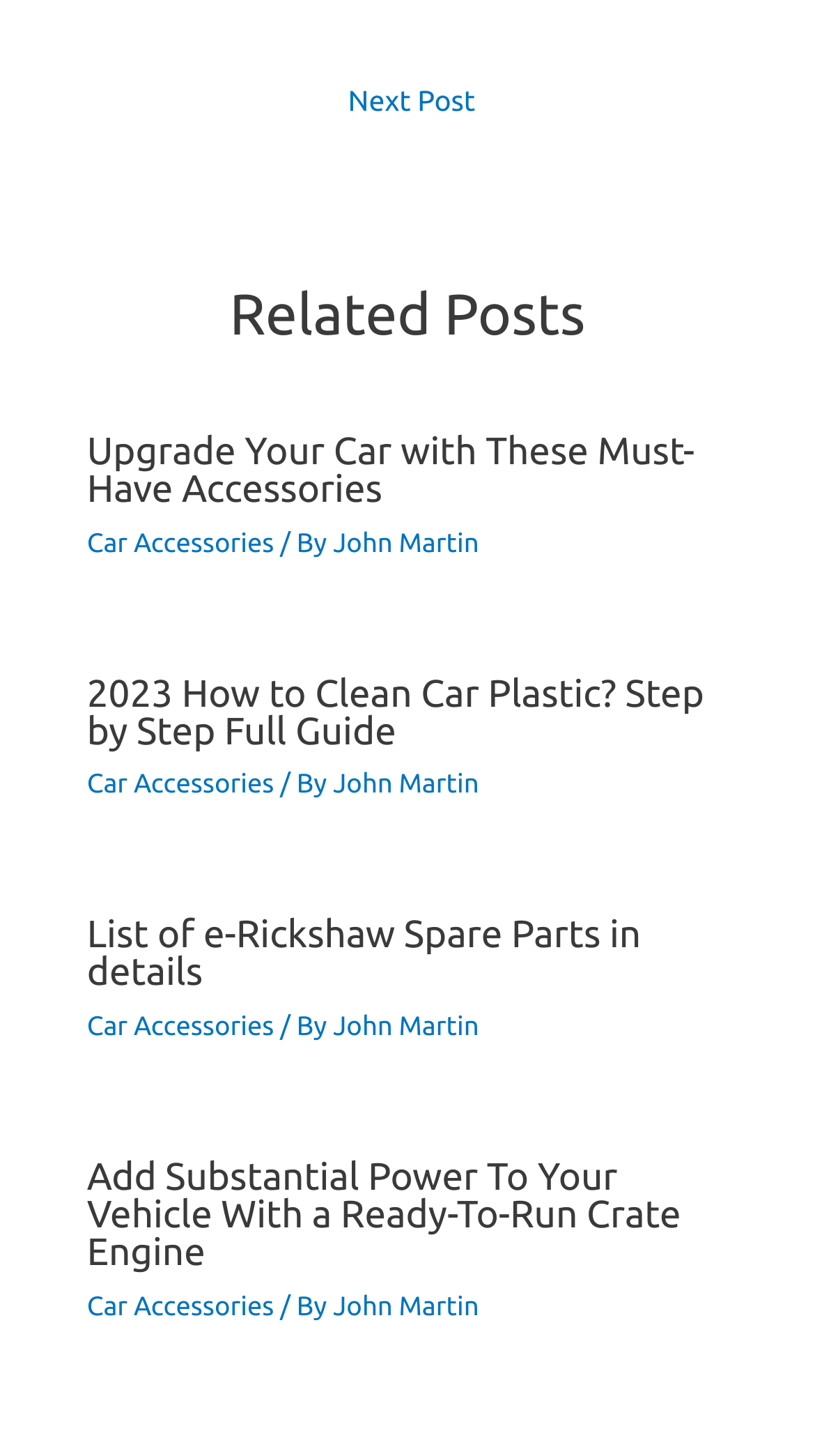Specify the bounding box coordinates of the region I need to click to perform the following instruction: "Read 'Upgrade Your Car with These Must-Have Accessories'". The coordinates must be four float numbers in the range of 0 to 1, i.e., [left, top, right, bottom].

[0.107, 0.297, 0.893, 0.35]